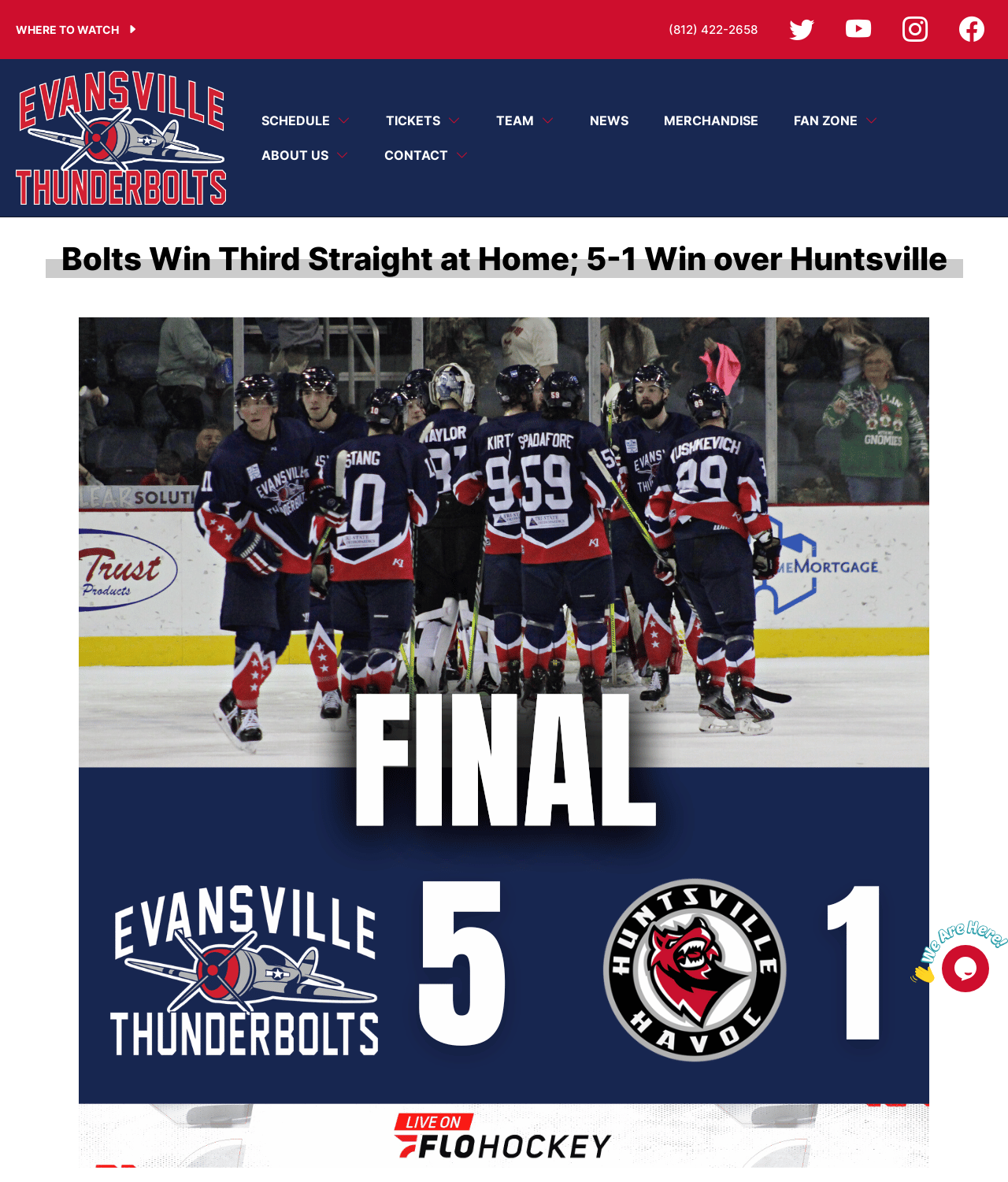Show the bounding box coordinates for the element that needs to be clicked to execute the following instruction: "Click on the schedule link". Provide the coordinates in the form of four float numbers between 0 and 1, i.e., [left, top, right, bottom].

[0.224, 0.089, 0.327, 0.115]